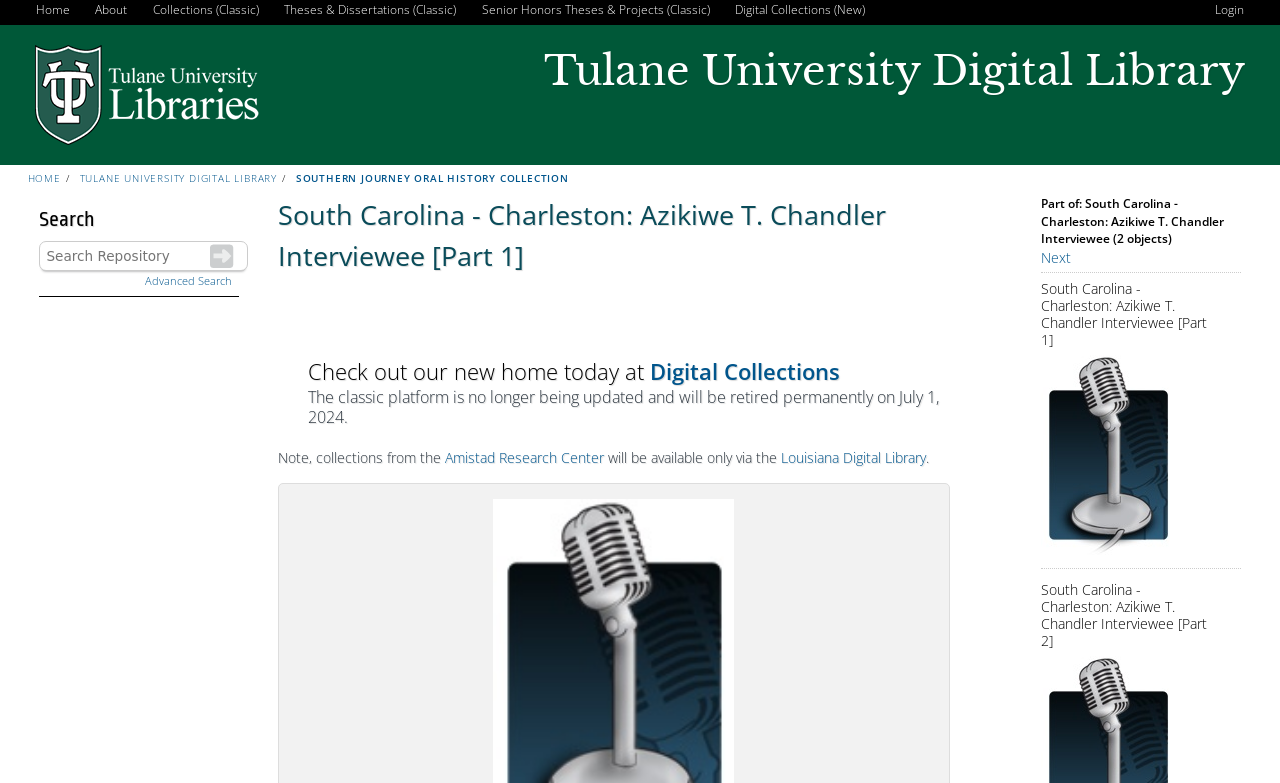Specify the bounding box coordinates of the element's area that should be clicked to execute the given instruction: "Search for an issue". The coordinates should be four float numbers between 0 and 1, i.e., [left, top, right, bottom].

None